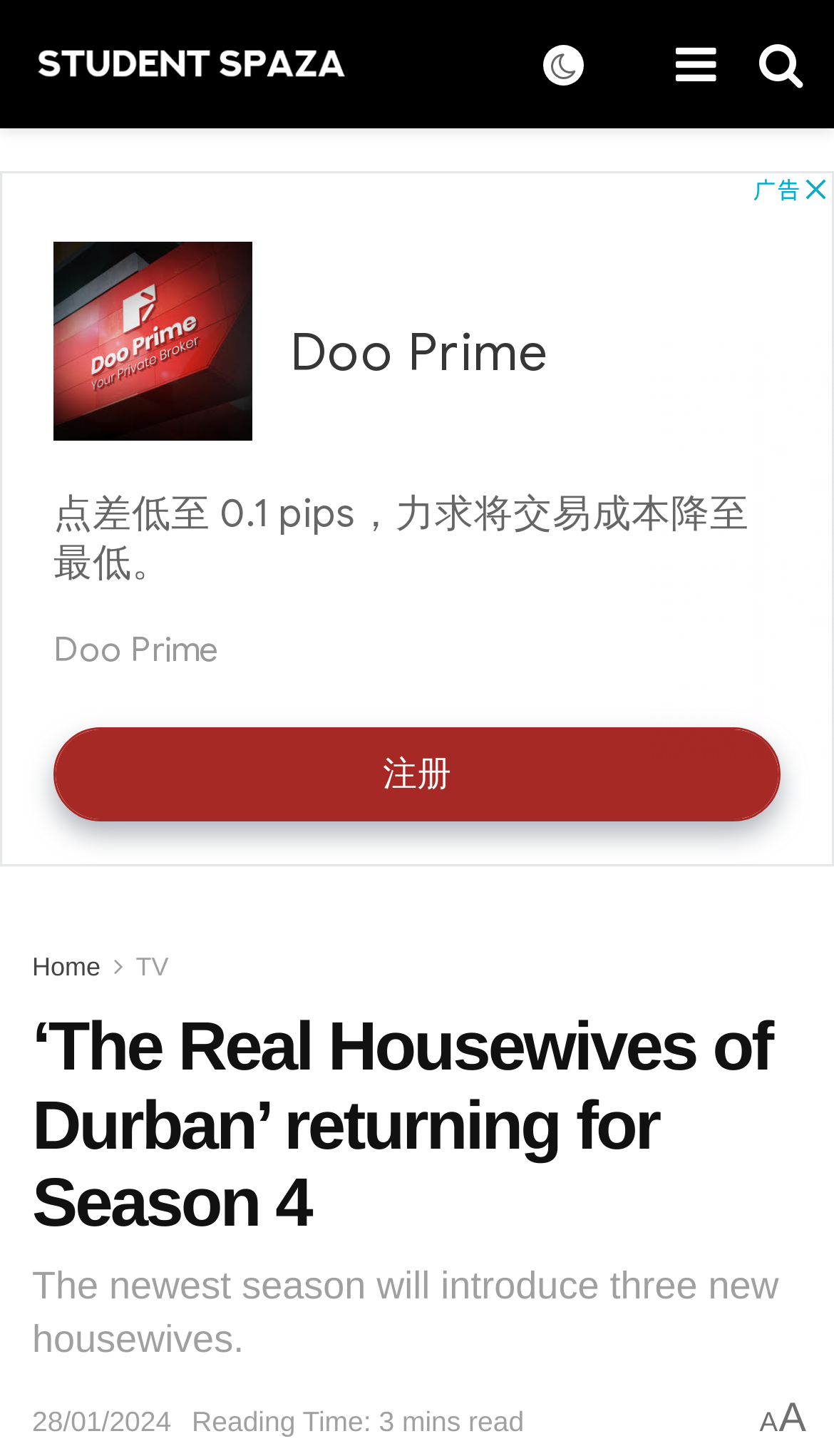Extract the primary headline from the webpage and present its text.

‘The Real Housewives of Durban’ returning for Season 4